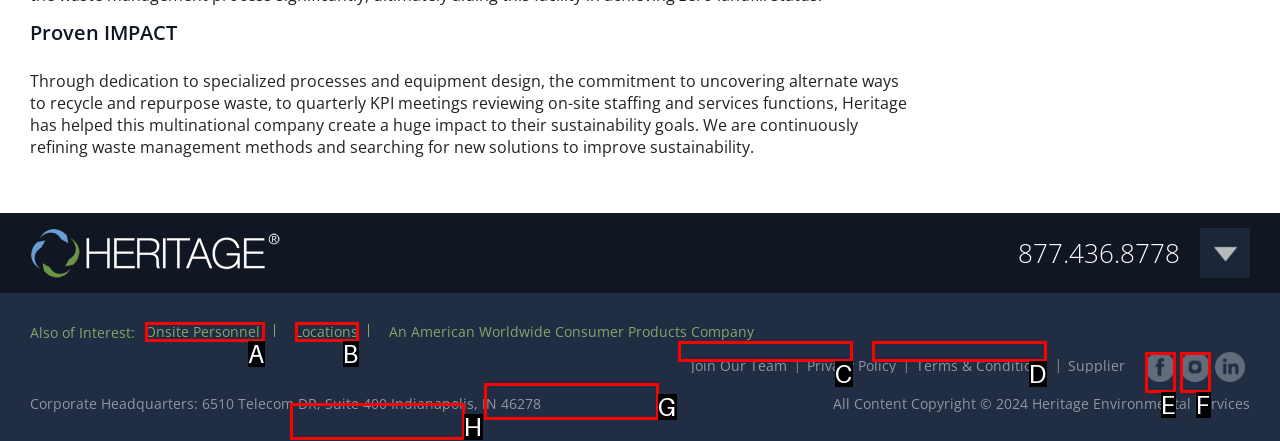Based on the description: Locations, select the HTML element that fits best. Provide the letter of the matching option.

B